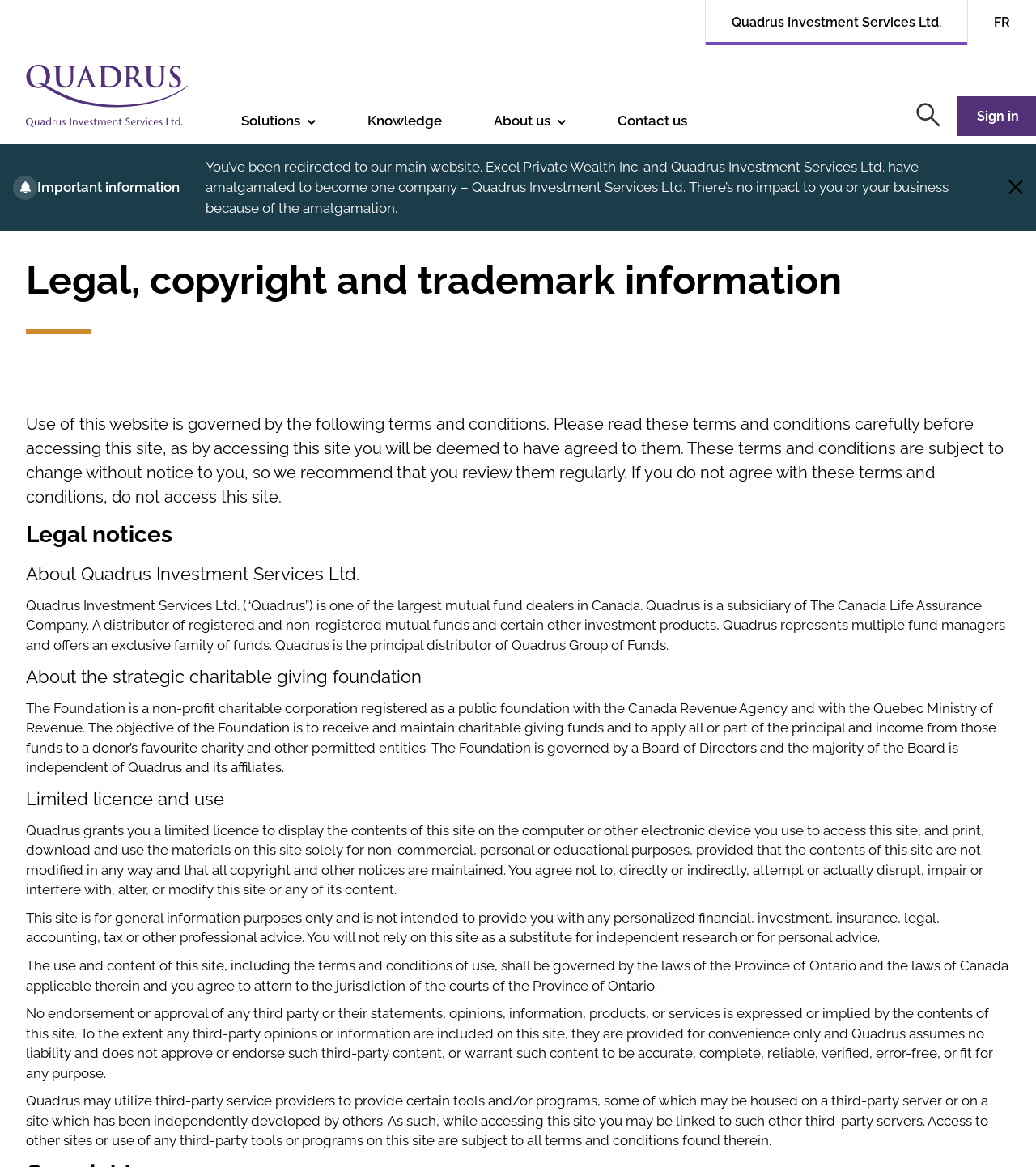Determine the bounding box coordinates (top-left x, top-left y, bottom-right x, bottom-right y) of the UI element described in the following text: Contact us

[0.596, 0.088, 0.663, 0.123]